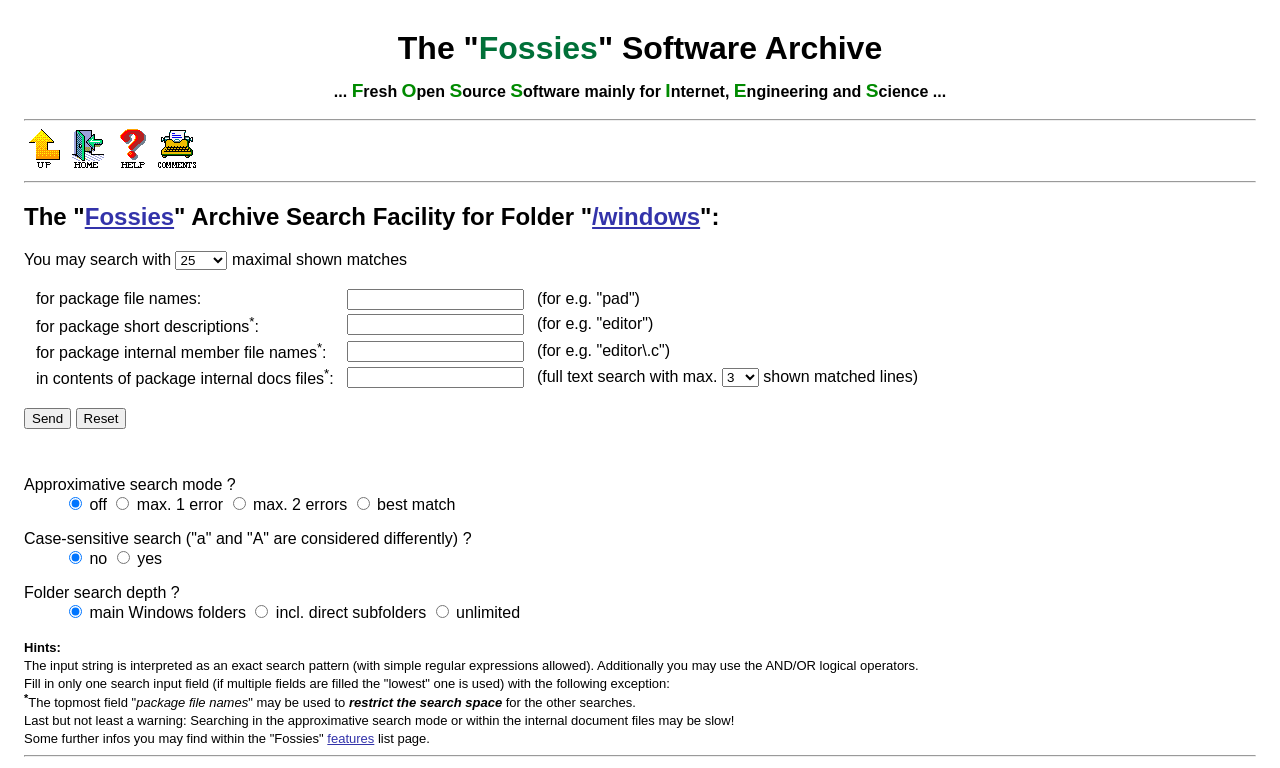What is the default folder search depth?
Could you answer the question in a detailed manner, providing as much information as possible?

The default folder search depth is 'main Windows folders', which can be seen in the 'Folder search depth?' section, where the 'main Windows folders' radio button is checked by default.